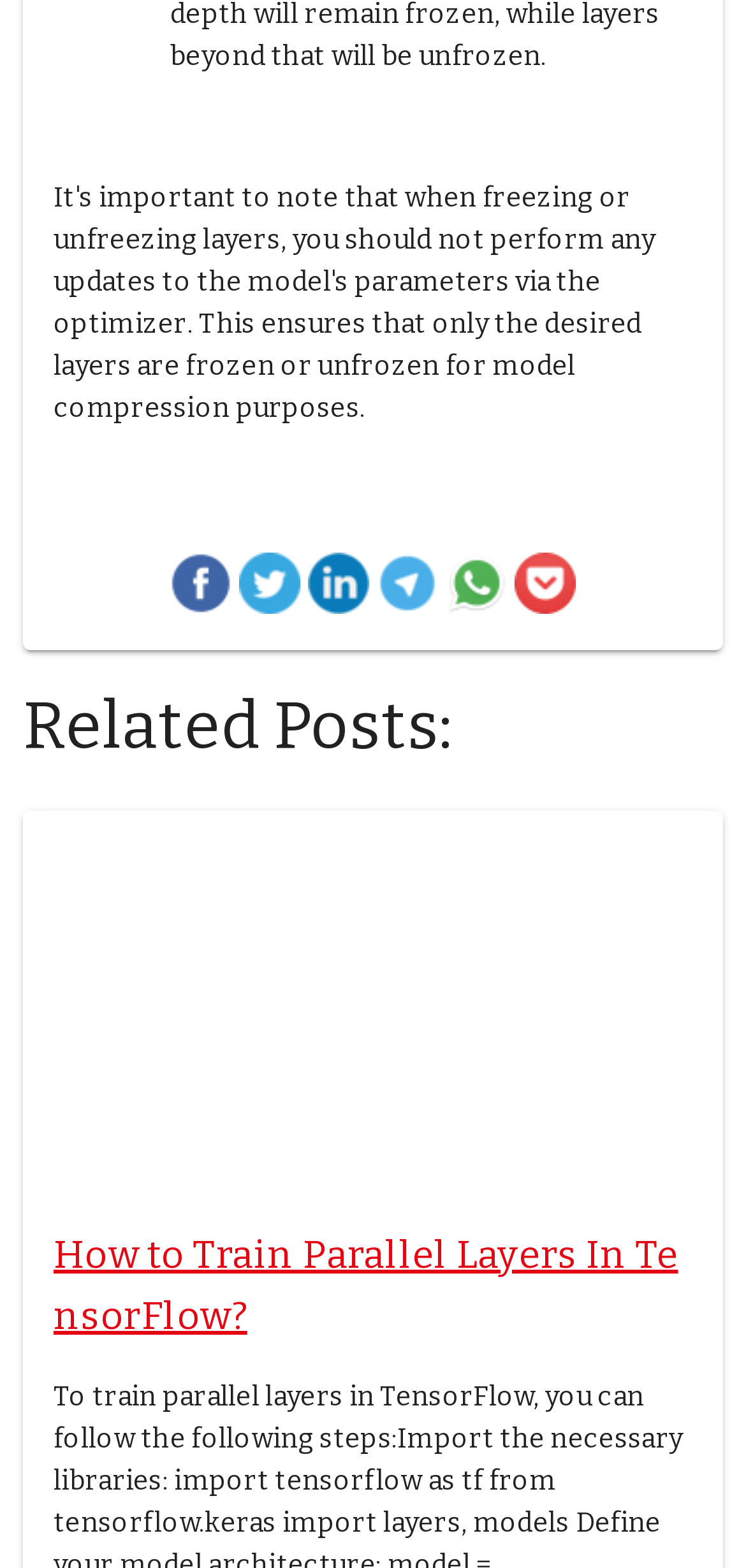Based on the element description: "title="Twitter"", identify the UI element and provide its bounding box coordinates. Use four float numbers between 0 and 1, [left, top, right, bottom].

[0.321, 0.34, 0.403, 0.387]